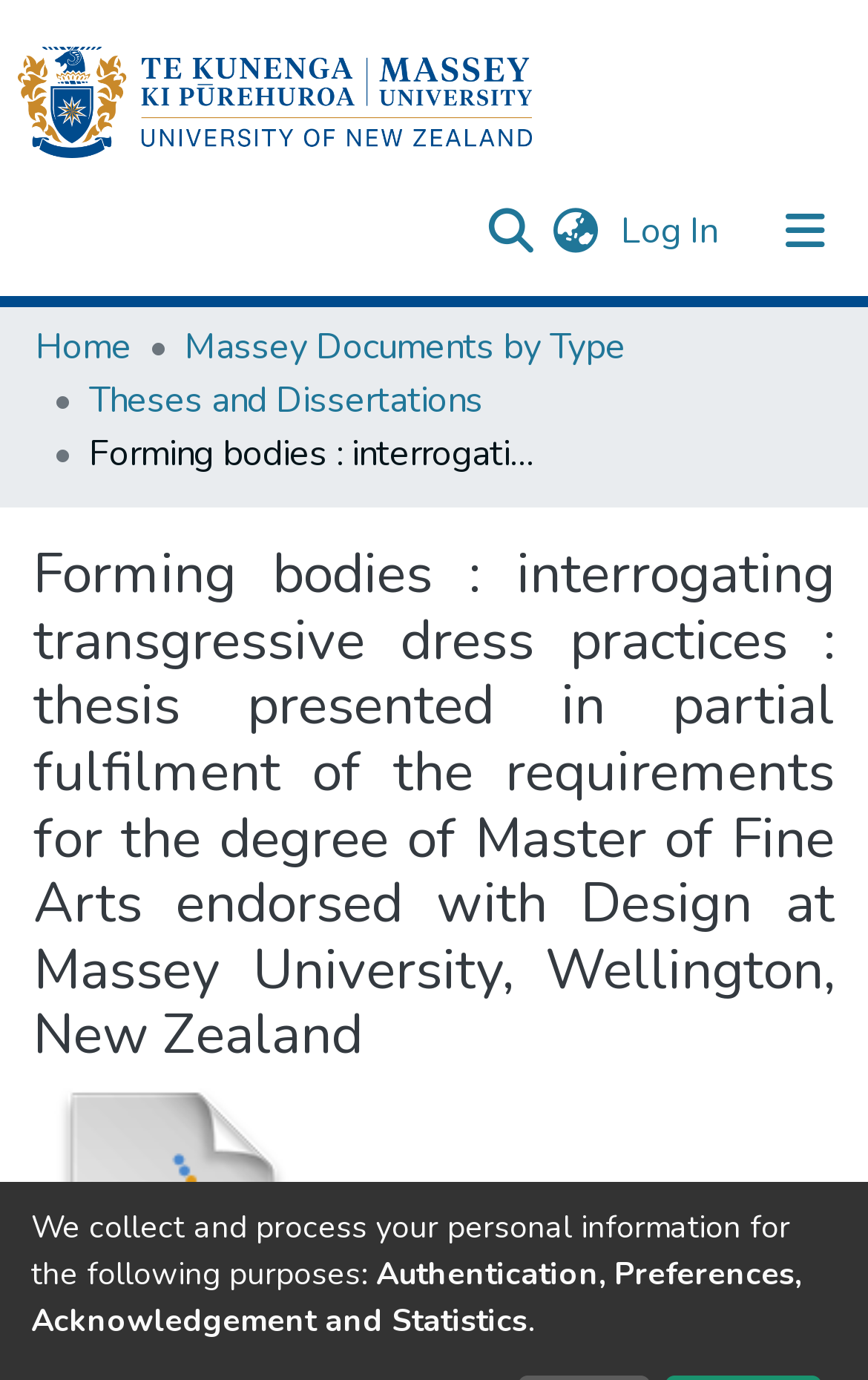Please find the bounding box coordinates of the section that needs to be clicked to achieve this instruction: "Log in to the system".

[0.705, 0.15, 0.836, 0.185]